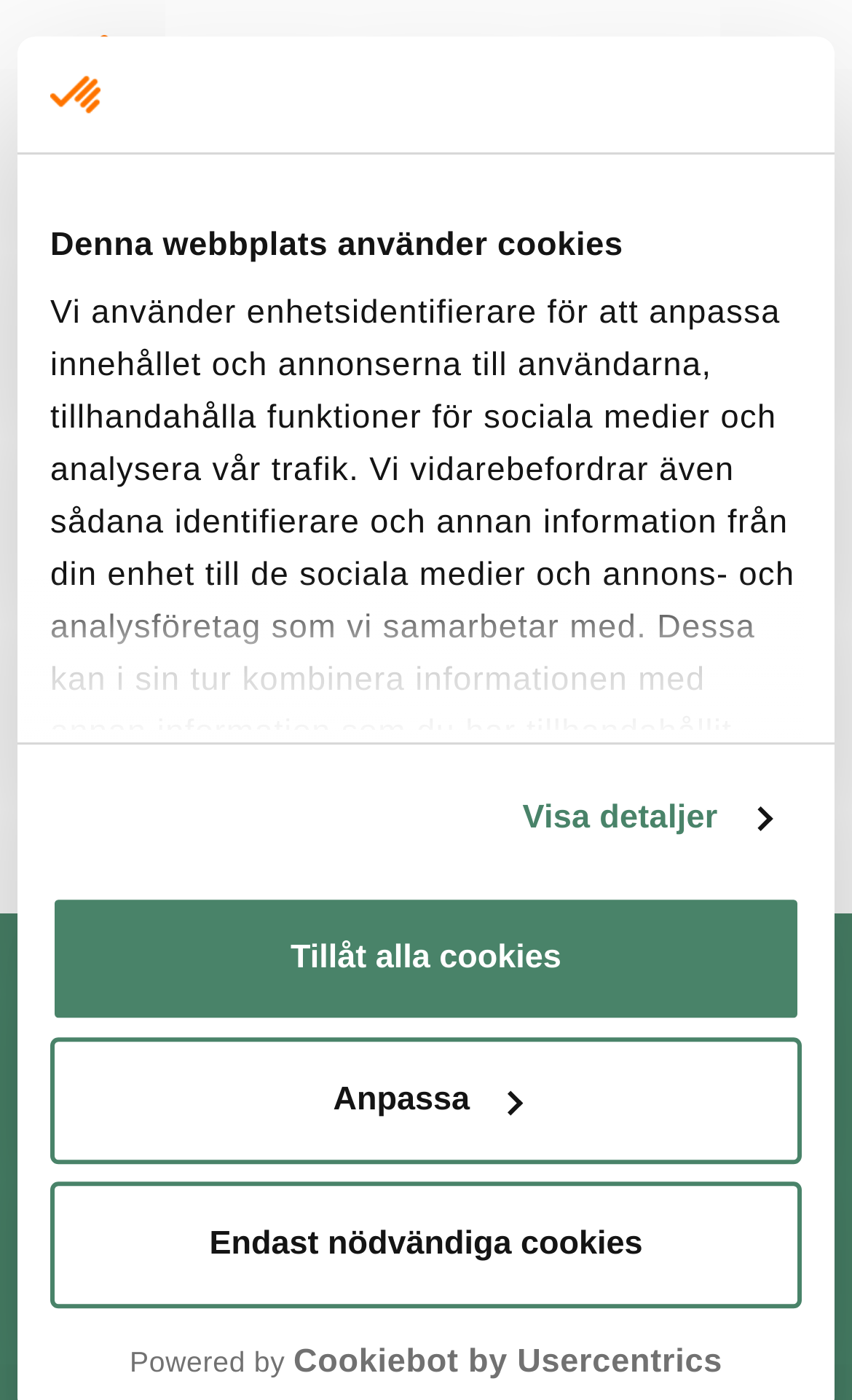Find the bounding box coordinates of the clickable area that will achieve the following instruction: "go to CRM-Konsulterna homepage".

[0.051, 0.024, 0.346, 0.069]